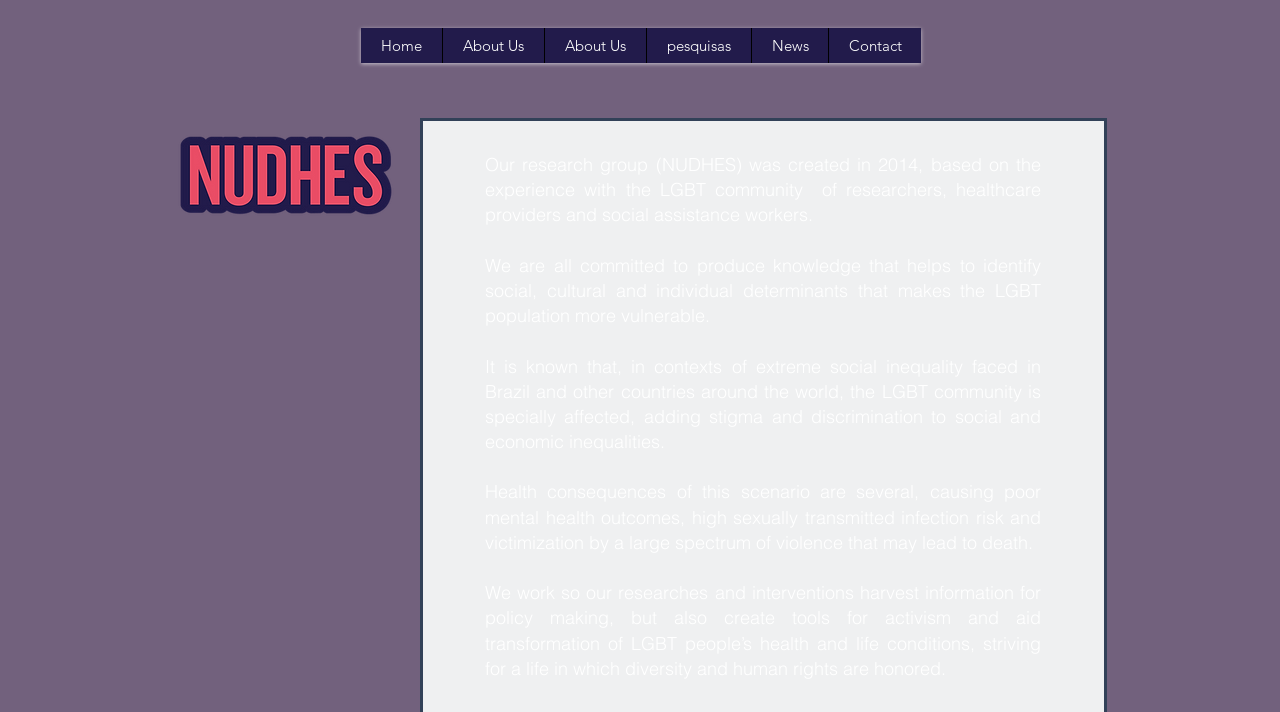Determine the bounding box coordinates of the UI element that matches the following description: "About Us". The coordinates should be four float numbers between 0 and 1 in the format [left, top, right, bottom].

[0.425, 0.039, 0.505, 0.088]